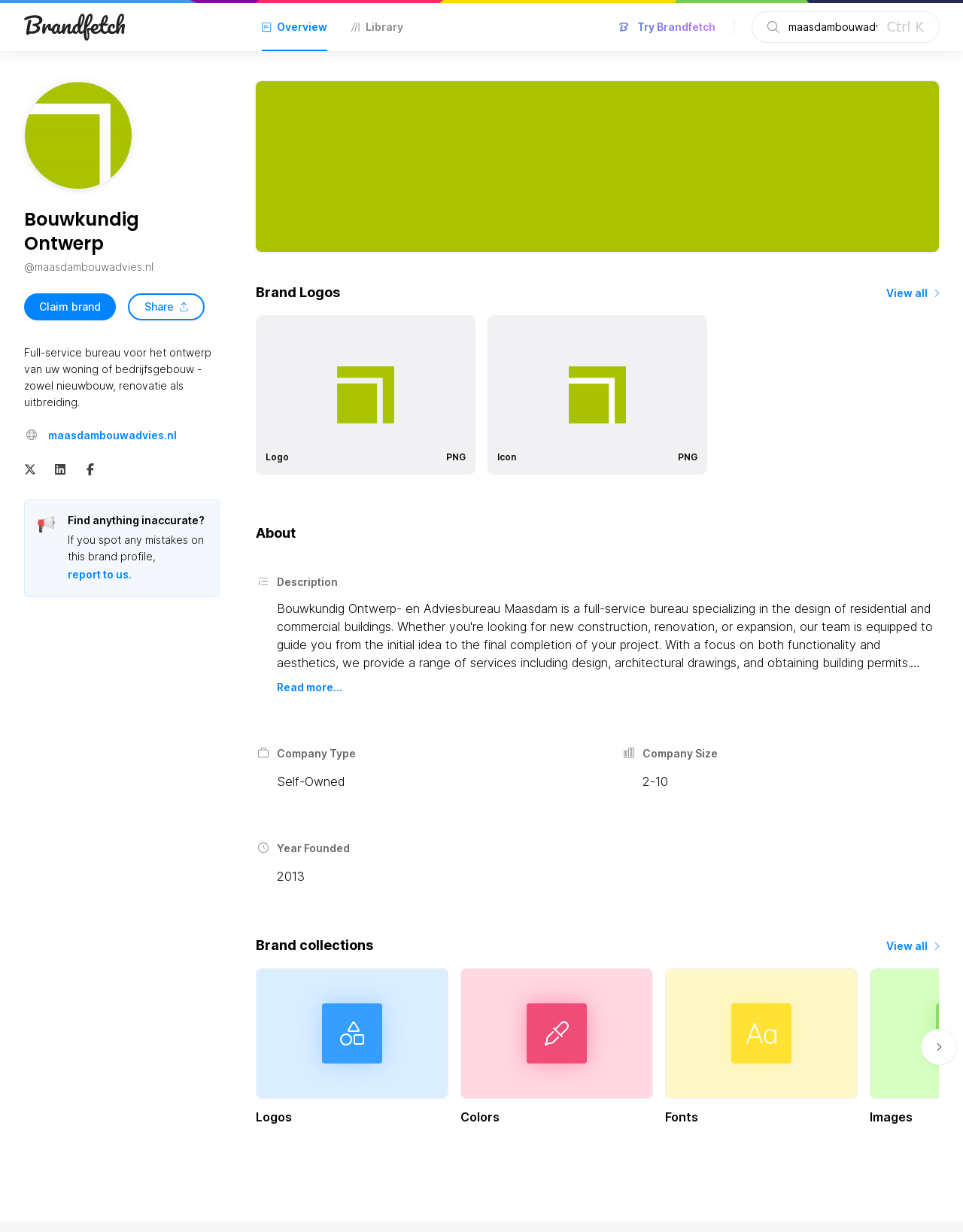What is the brand name displayed on the logo?
Please respond to the question thoroughly and include all relevant details.

I found the brand name 'Bouwkundig Ontwerp' by looking at the logo image with the bounding box coordinates [0.026, 0.067, 0.137, 0.153] and the corresponding StaticText element with the text 'Bouwkundig Ontwerp' at [0.025, 0.168, 0.228, 0.208].